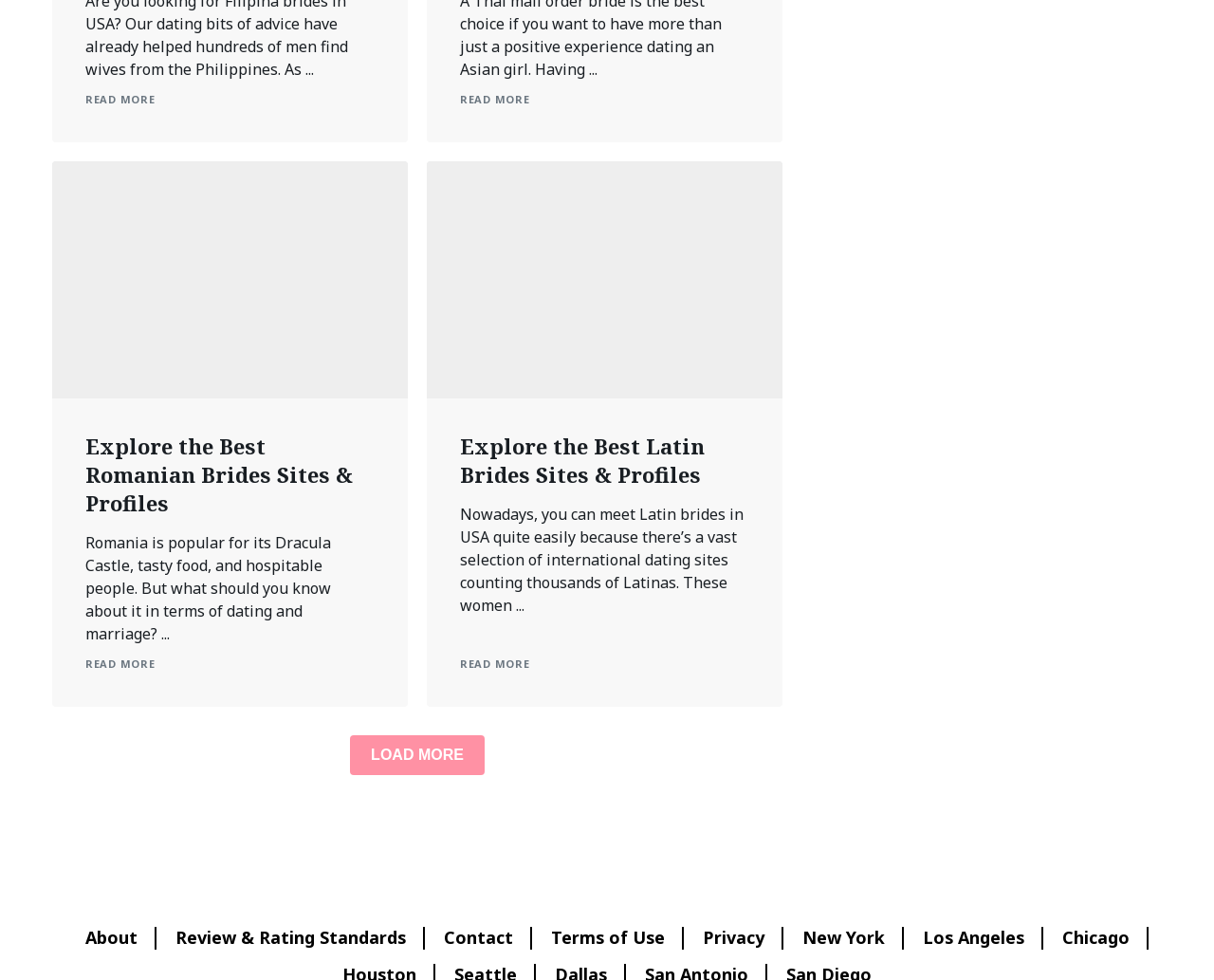Identify the bounding box coordinates of the clickable region necessary to fulfill the following instruction: "Visit the About page". The bounding box coordinates should be four float numbers between 0 and 1, i.e., [left, top, right, bottom].

[0.07, 0.945, 0.113, 0.968]